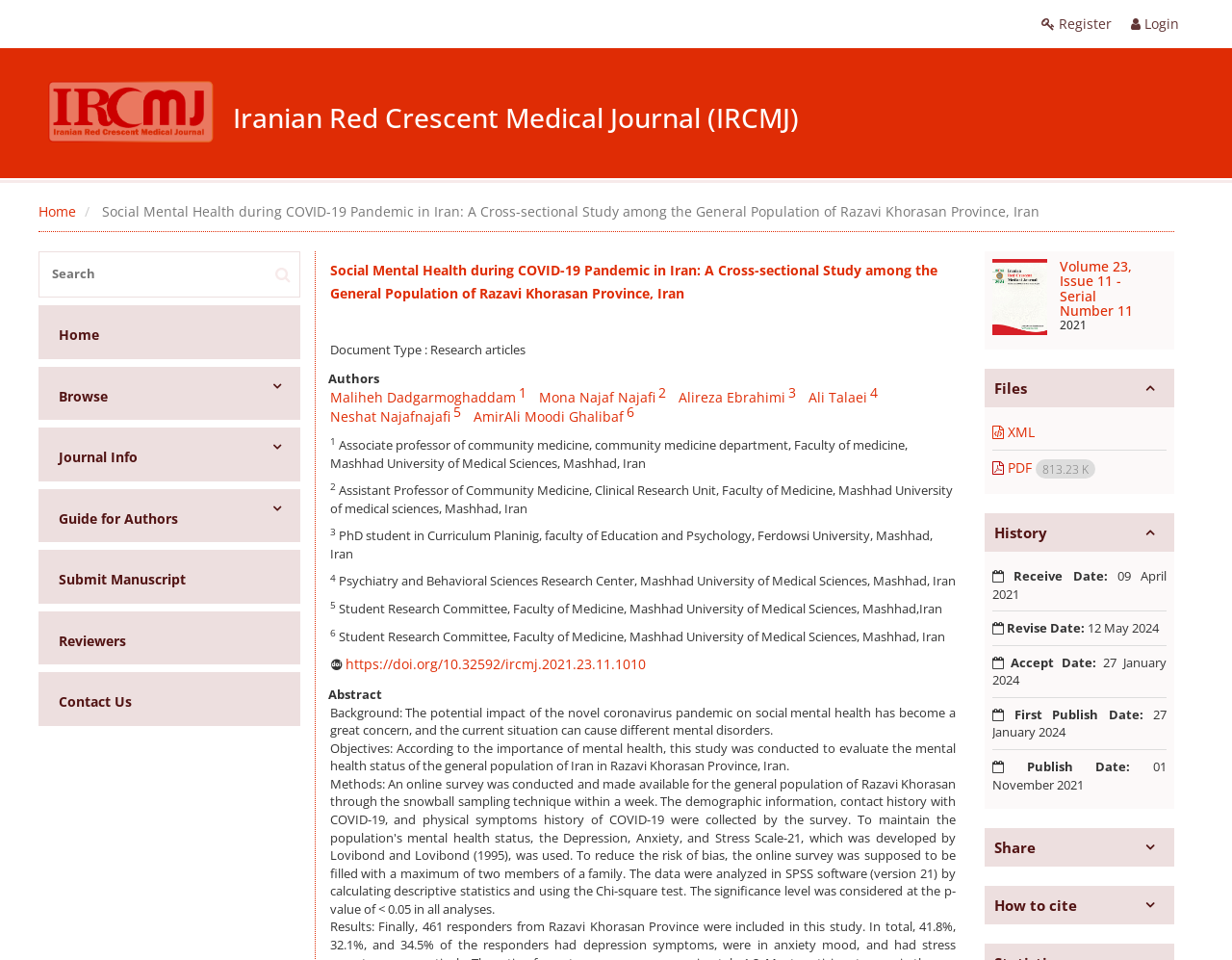Identify the bounding box coordinates for the UI element described as follows: "Mona Najaf Najafi". Ensure the coordinates are four float numbers between 0 and 1, formatted as [left, top, right, bottom].

[0.437, 0.404, 0.532, 0.423]